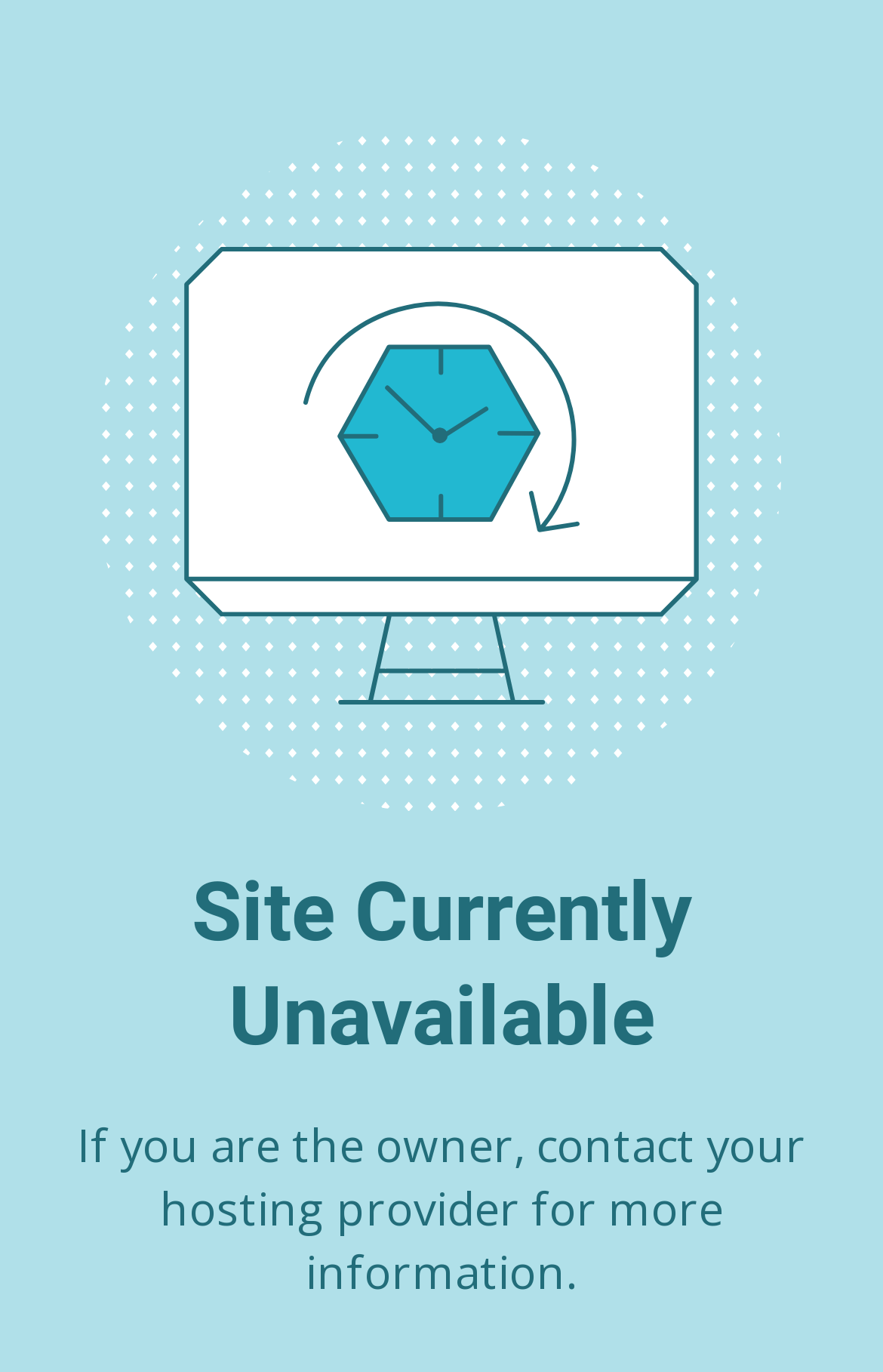Identify and extract the heading text of the webpage.

Site Currently Unavailable